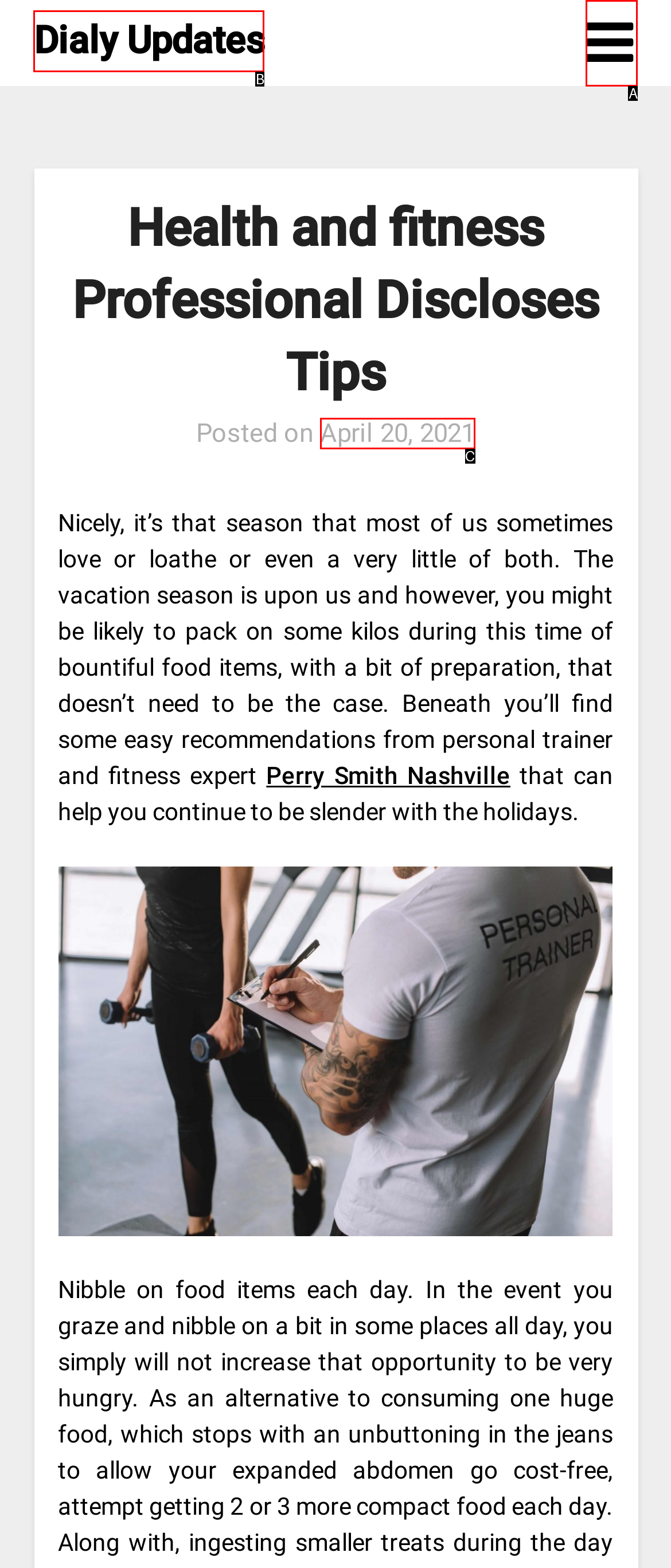Determine which option matches the description: Dialy Updates. Answer using the letter of the option.

B